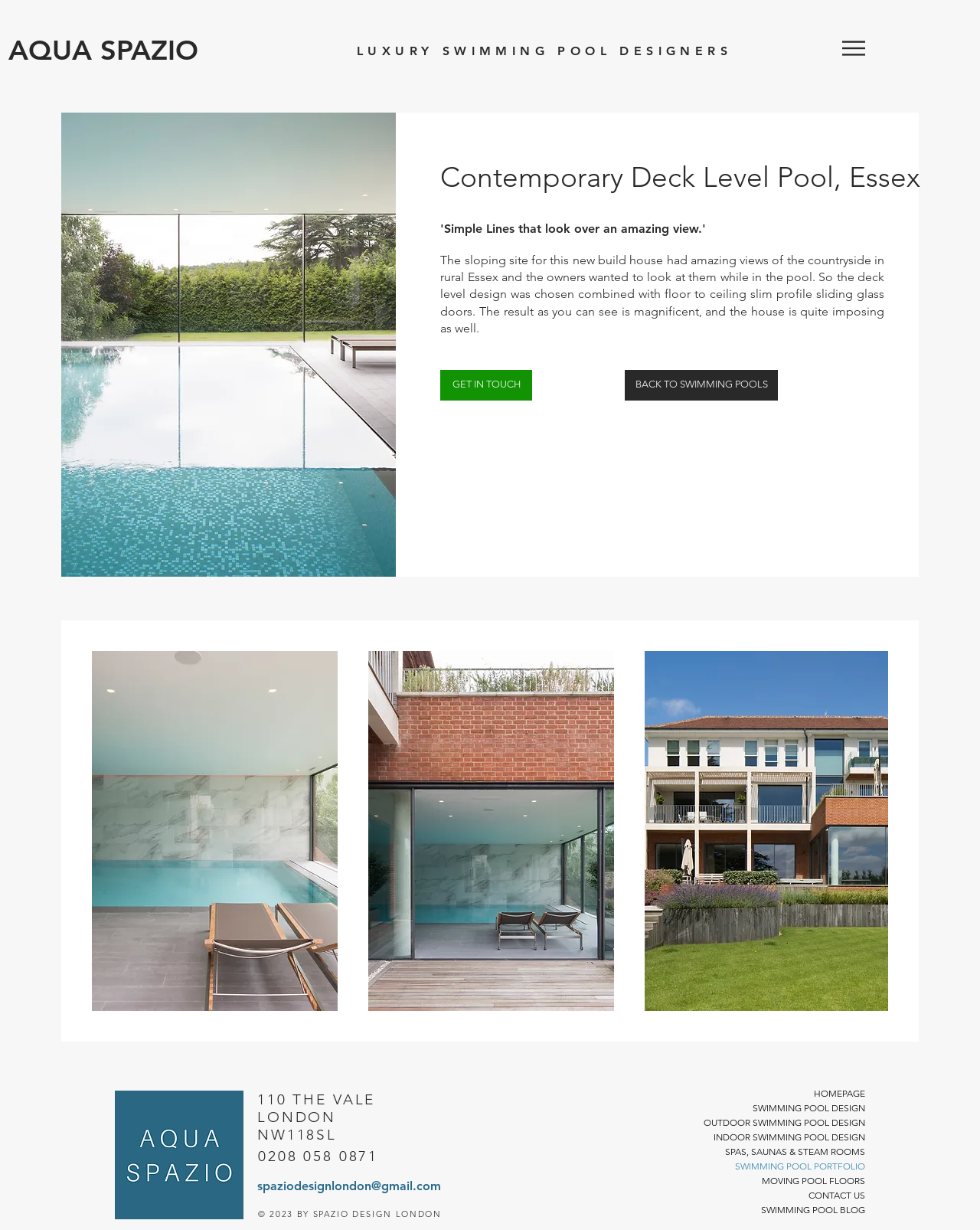Find the bounding box of the UI element described as follows: "SPAS, SAUNAS & STEAM ROOMS".

[0.773, 0.93, 0.883, 0.942]